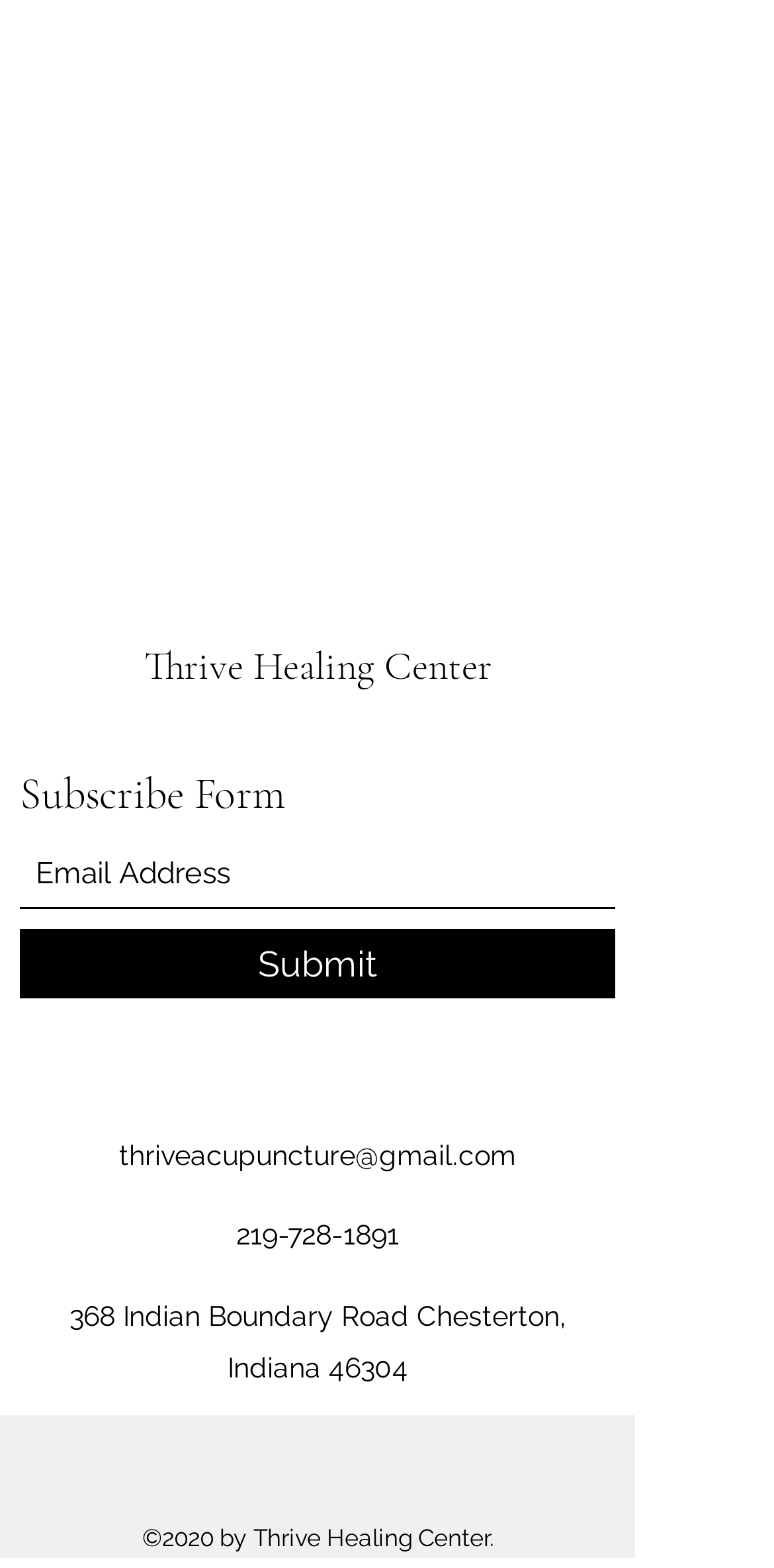Using the element description: "parent_node: Your name * name="name"", determine the bounding box coordinates. The coordinates should be in the format [left, top, right, bottom], with values between 0 and 1.

None